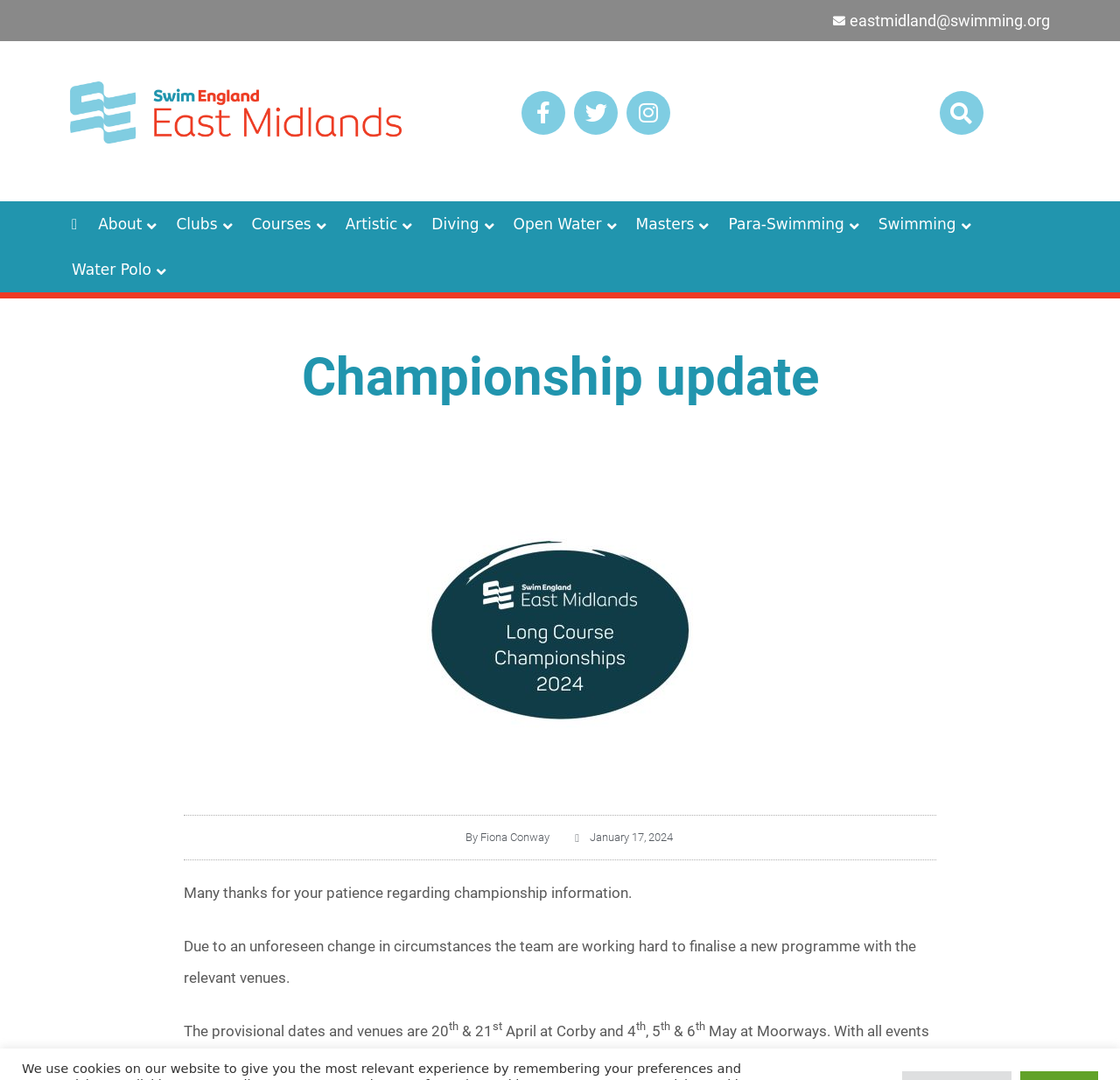Where is the championship taking place?
Kindly give a detailed and elaborate answer to the question.

The question is asking about the location of the championship. By reading the static text elements, we can see that the provisional venues mentioned are Corby and Moorways.